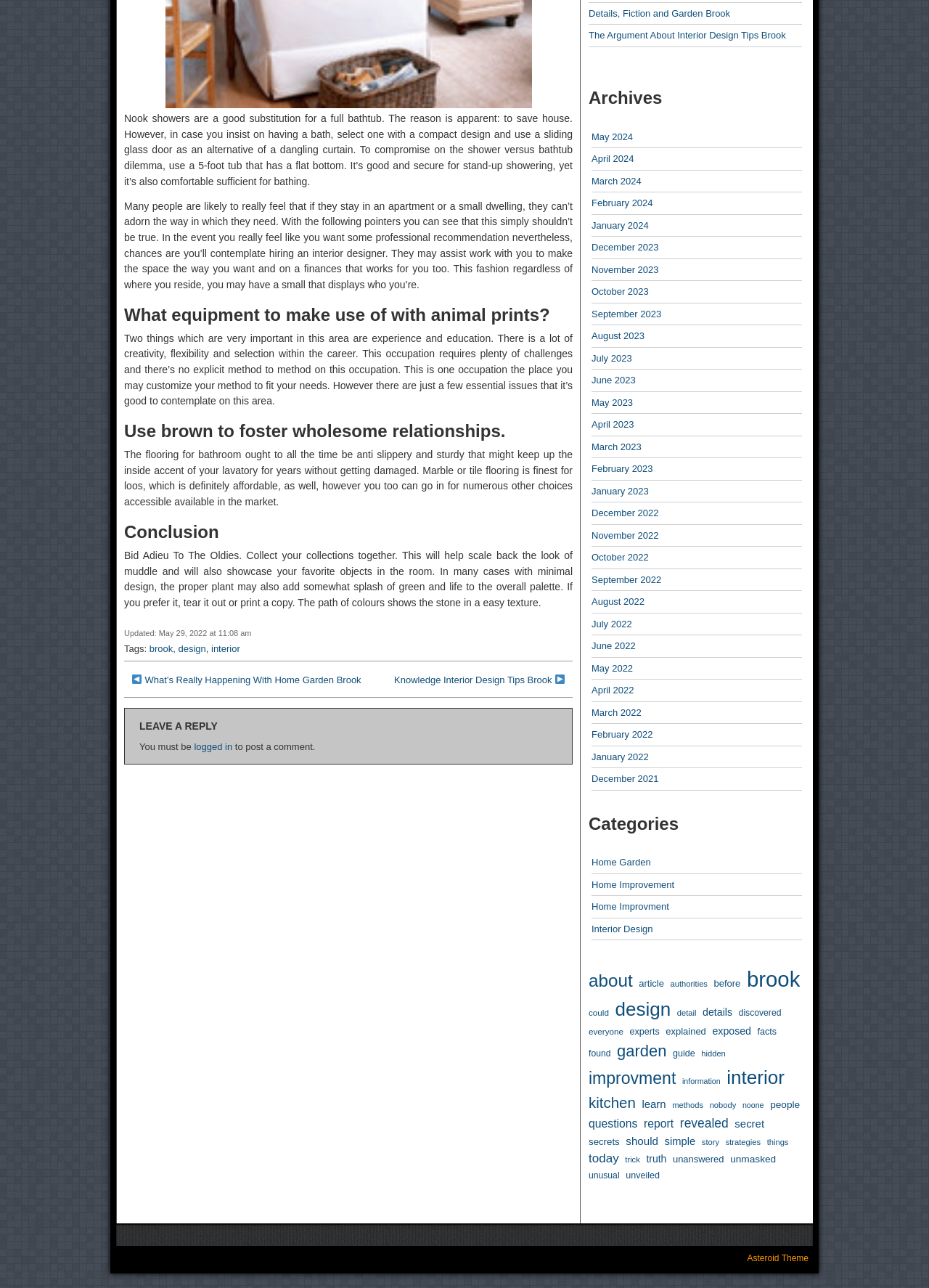Determine the bounding box for the UI element as described: "Details, Fiction and Garden Brook". The coordinates should be represented as four float numbers between 0 and 1, formatted as [left, top, right, bottom].

[0.634, 0.006, 0.786, 0.015]